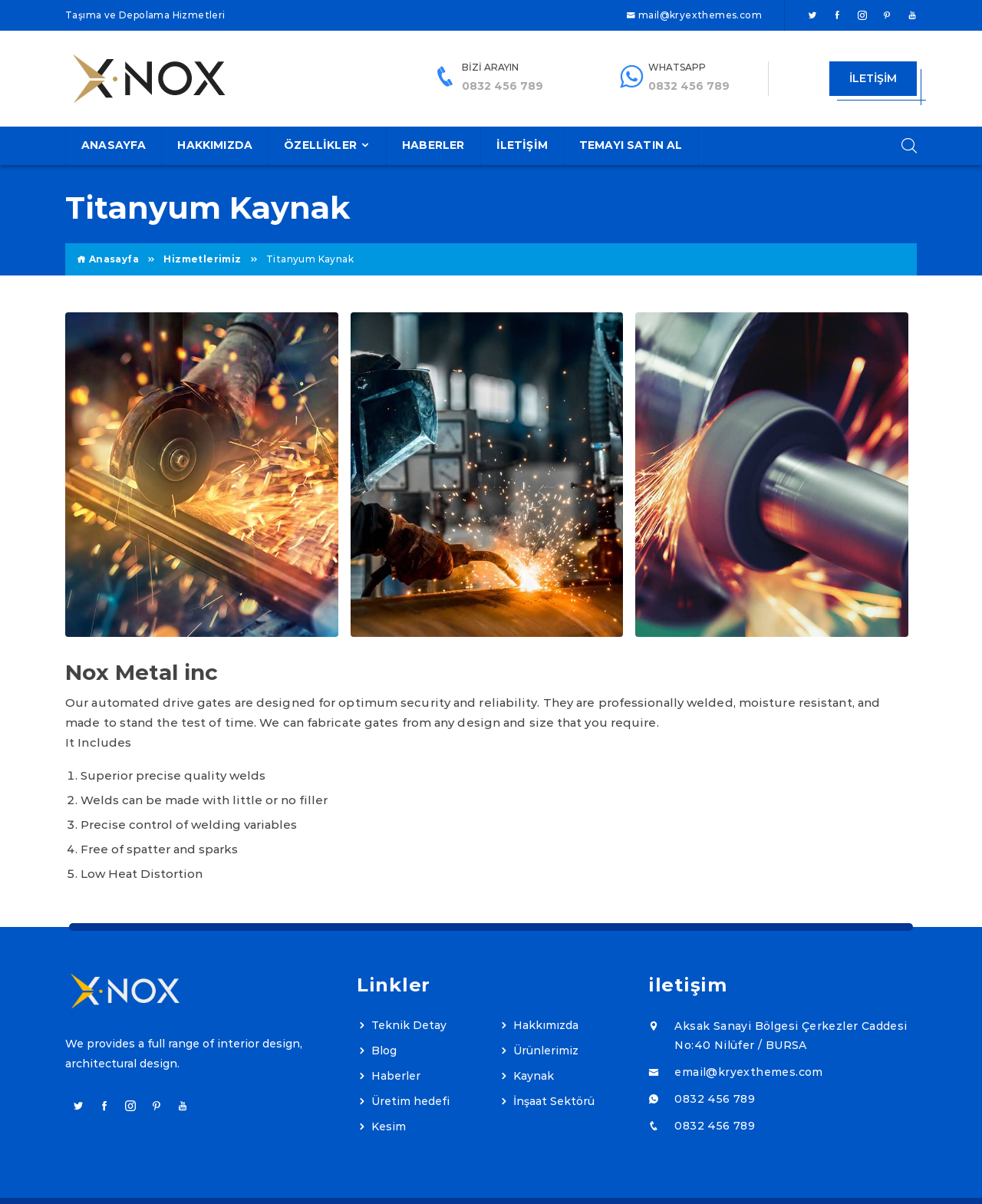What is the address?
Please look at the screenshot and answer in one word or a short phrase.

Aksak Sanayi Bölgesi Çerkezler Caddesi No:40 Nilüfer / BURSA